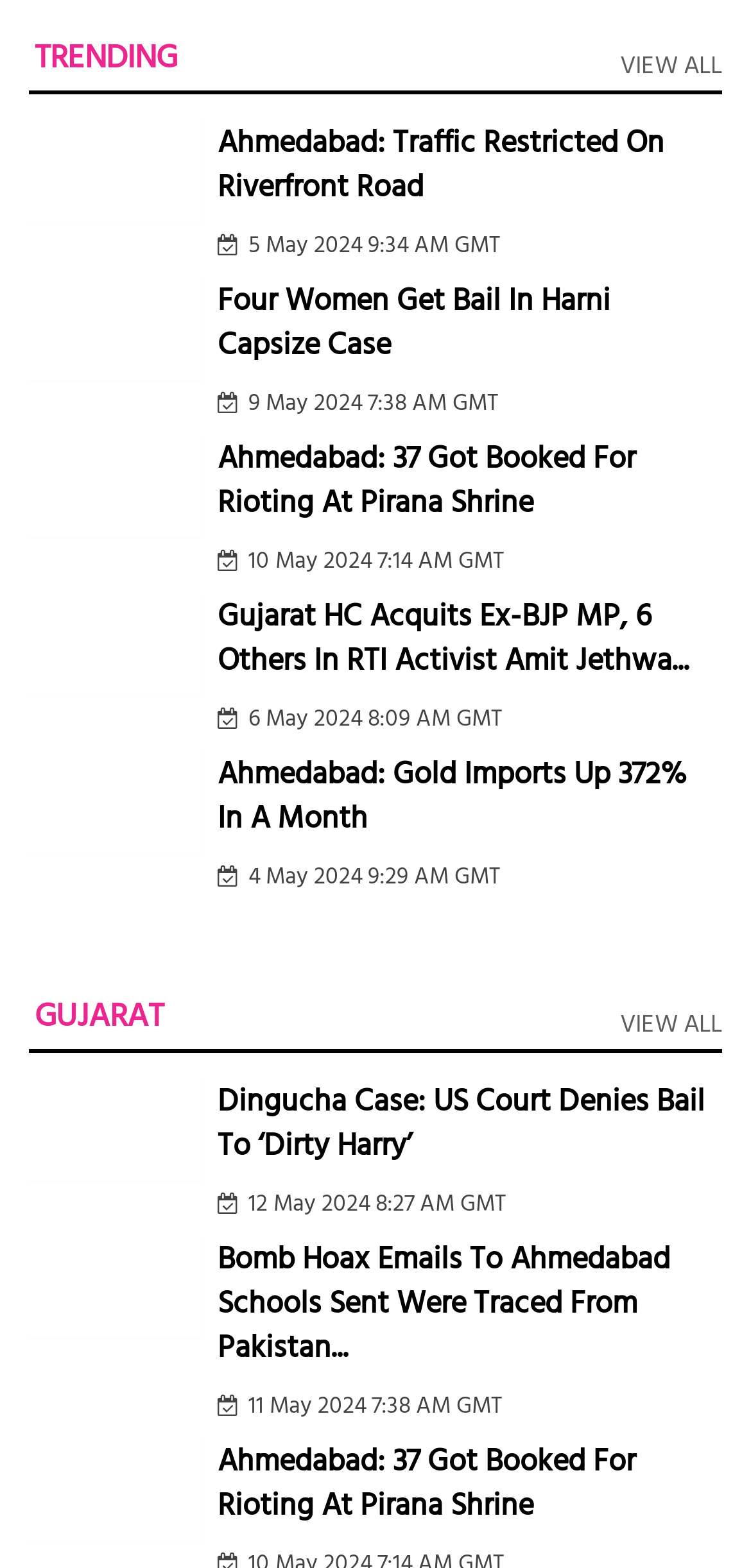Give a short answer using one word or phrase for the question:
What is the location mentioned in the second news article?

Ahmedabad